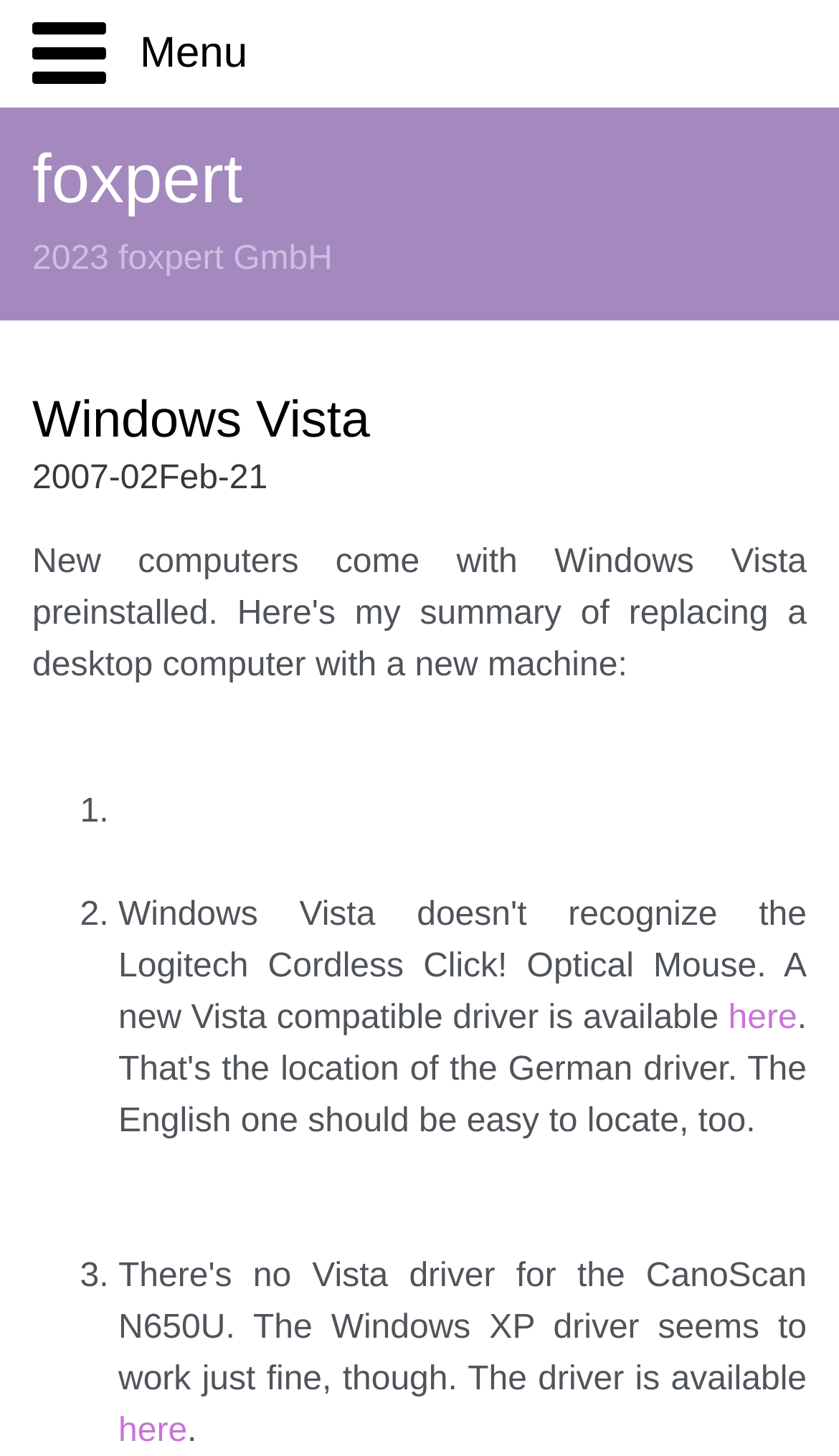Find the bounding box coordinates of the element's region that should be clicked in order to follow the given instruction: "Click on Home". The coordinates should consist of four float numbers between 0 and 1, i.e., [left, top, right, bottom].

[0.038, 0.074, 0.962, 0.148]